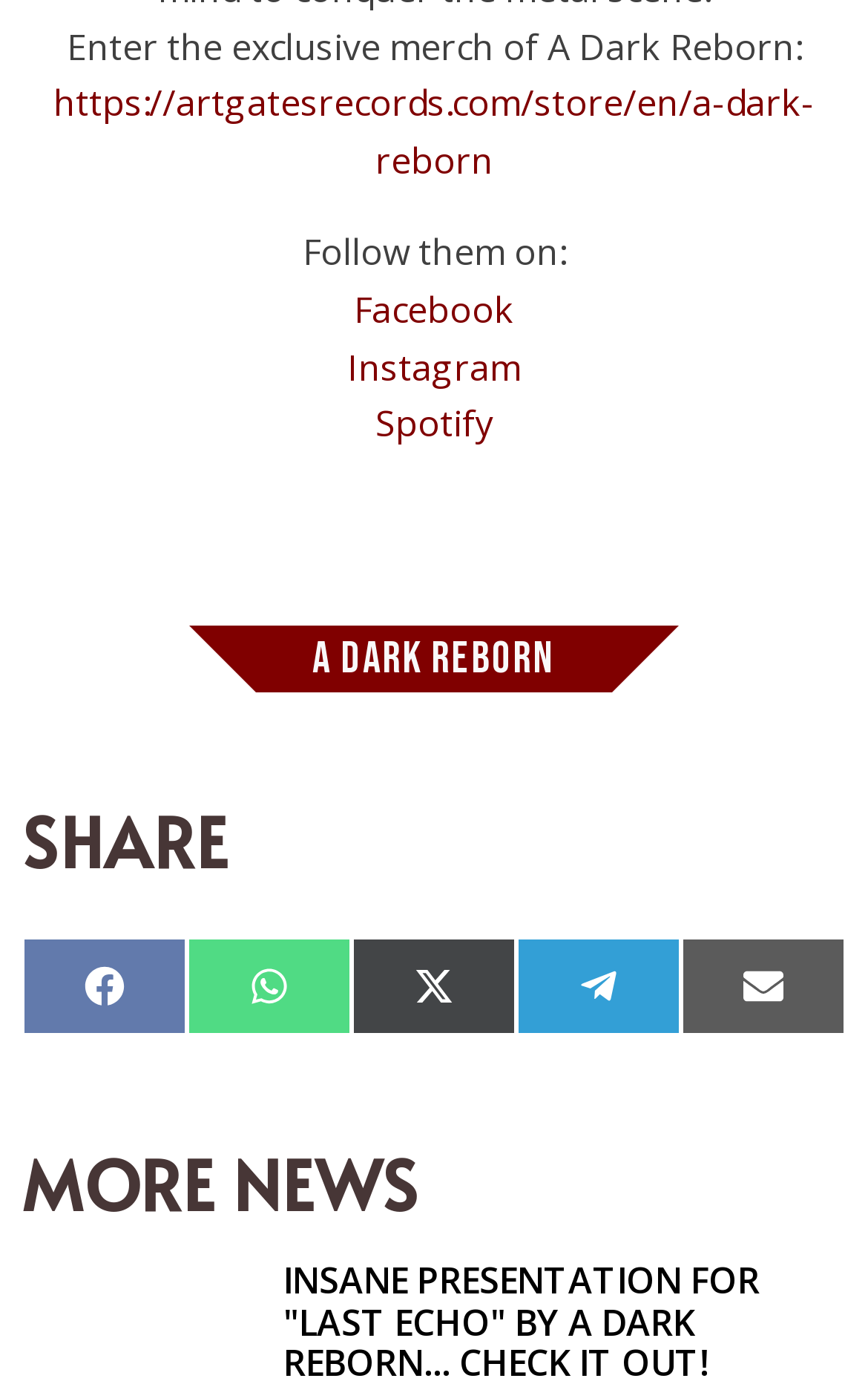Specify the bounding box coordinates of the element's area that should be clicked to execute the given instruction: "Read more news". The coordinates should be four float numbers between 0 and 1, i.e., [left, top, right, bottom].

[0.026, 0.828, 0.484, 0.884]